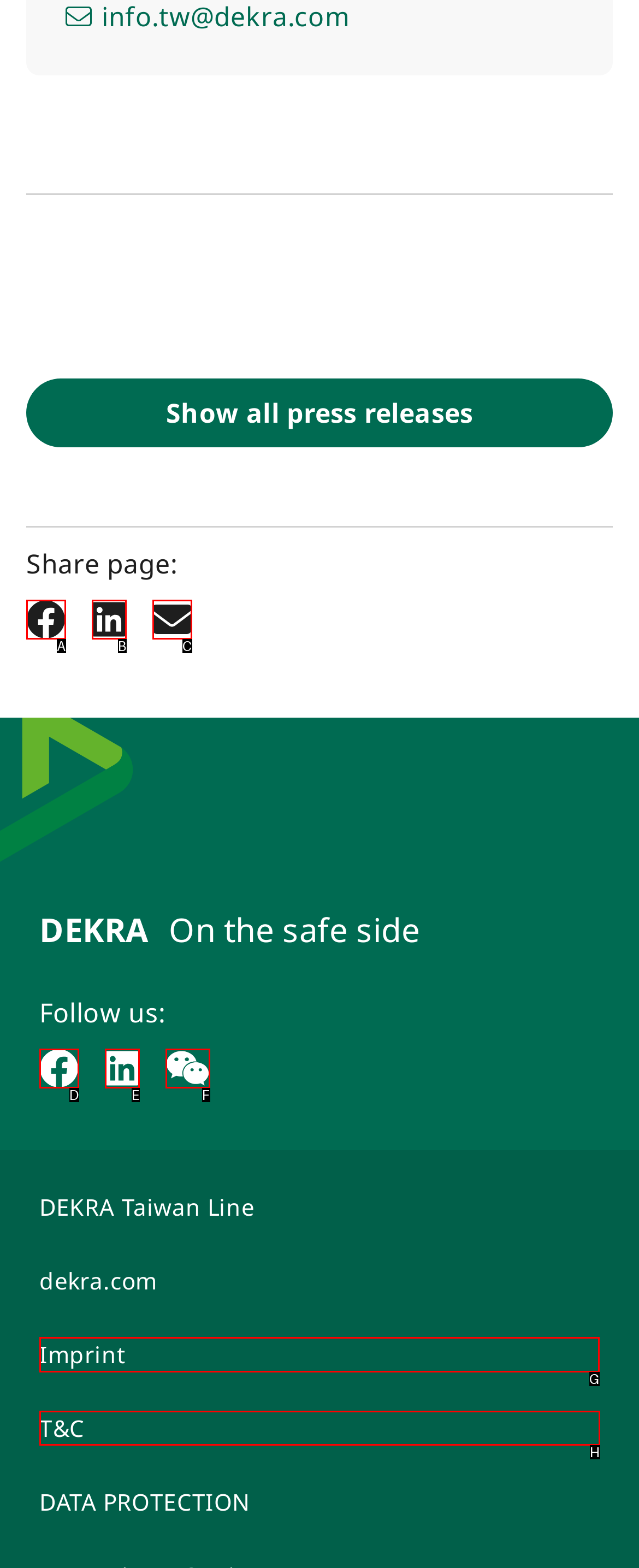Find the correct option to complete this instruction: View Imprint. Reply with the corresponding letter.

G